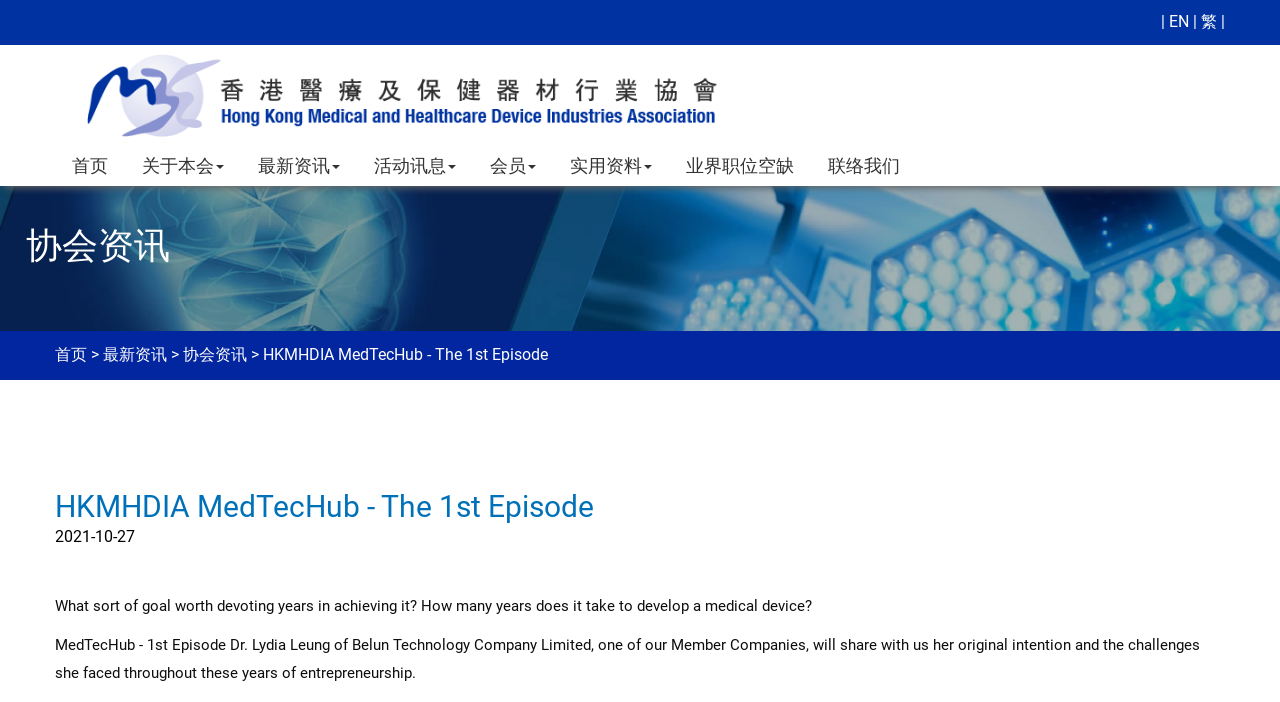Given the content of the image, can you provide a detailed answer to the question?
When was the latest news published?

The latest news was published on 2021-10-27, which is indicated by the static text '2021-10-27' below the heading 'HKMHDIA MedTecHub - The 1st Episode'.